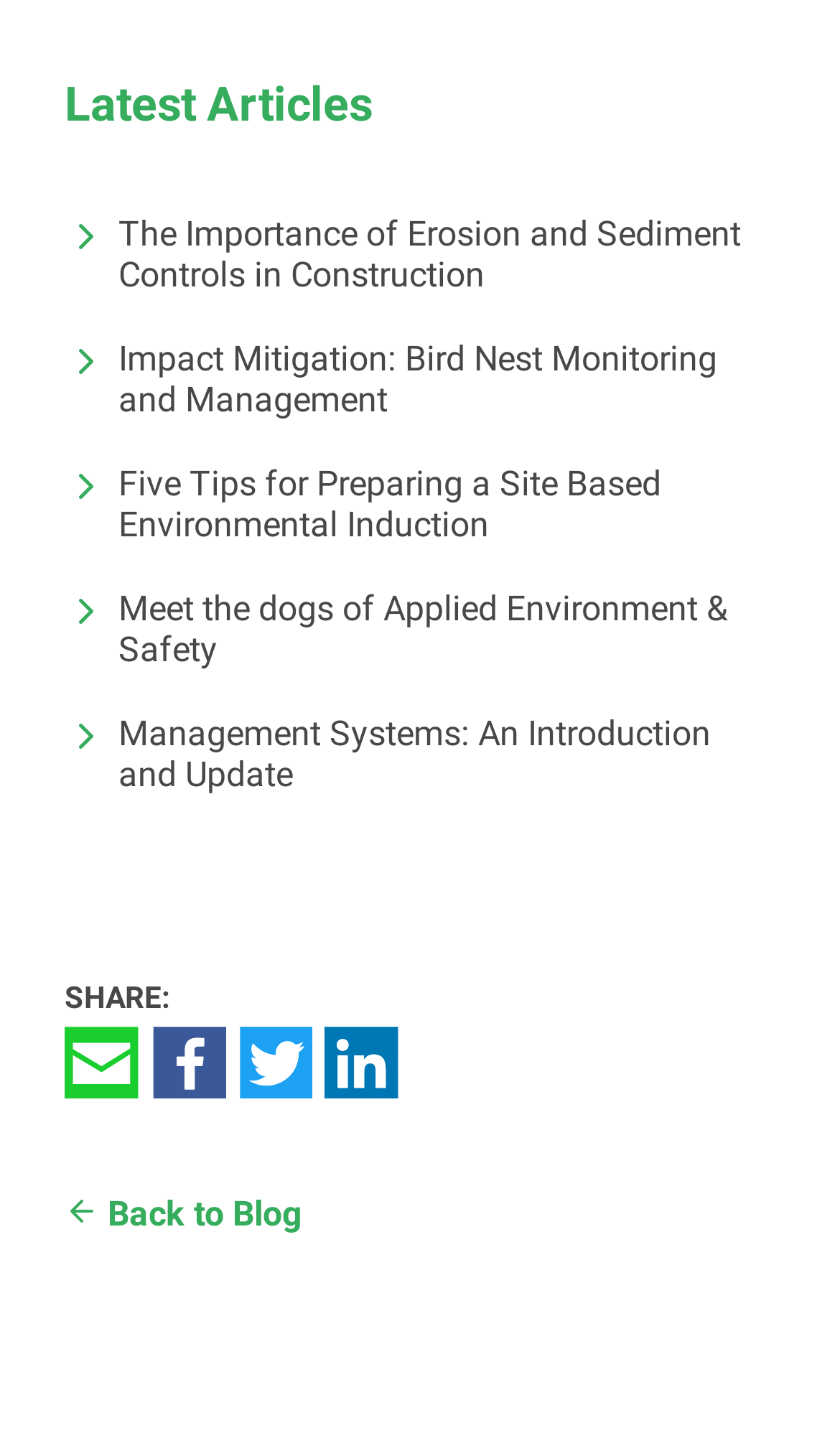Please determine the bounding box coordinates of the section I need to click to accomplish this instruction: "Read the article about bird nest monitoring and management".

[0.141, 0.221, 0.923, 0.308]